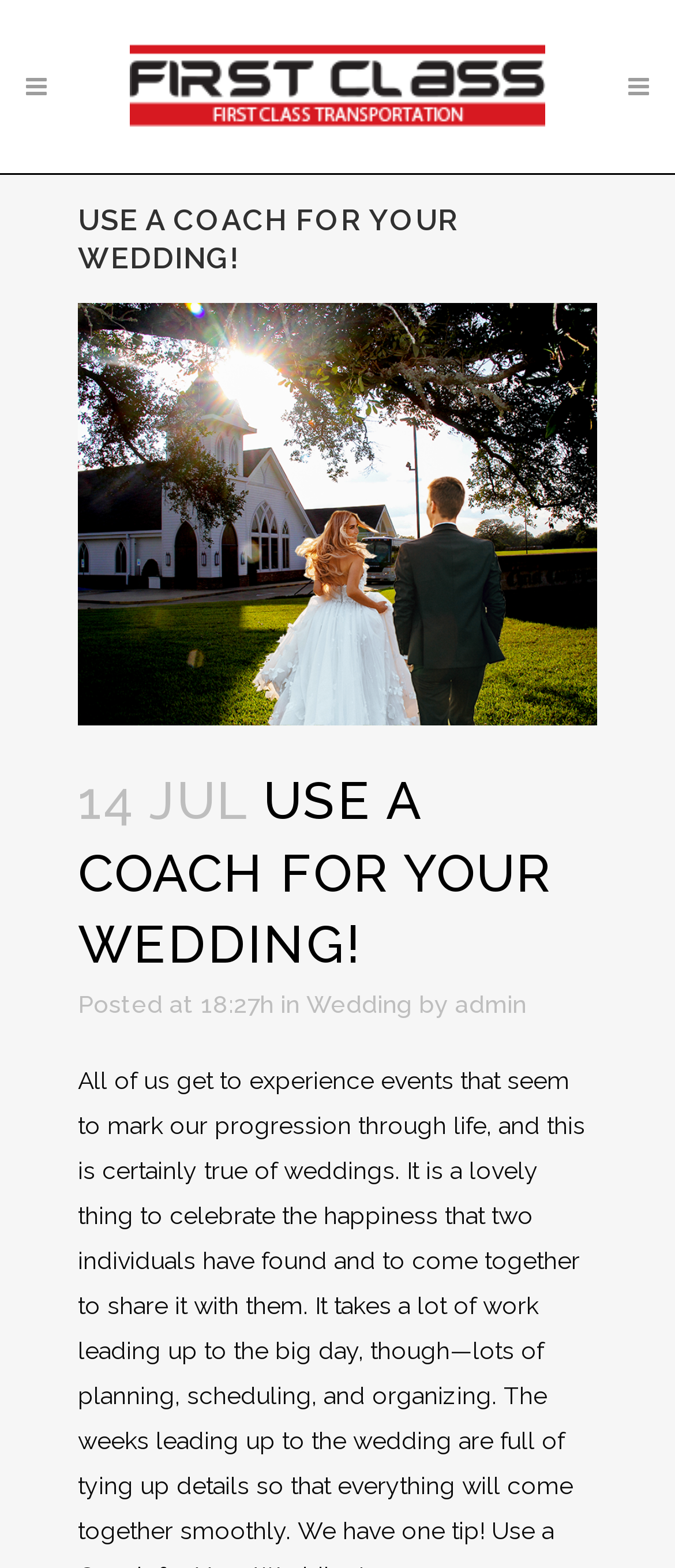Who posted the wedding article?
Identify the answer in the screenshot and reply with a single word or phrase.

admin